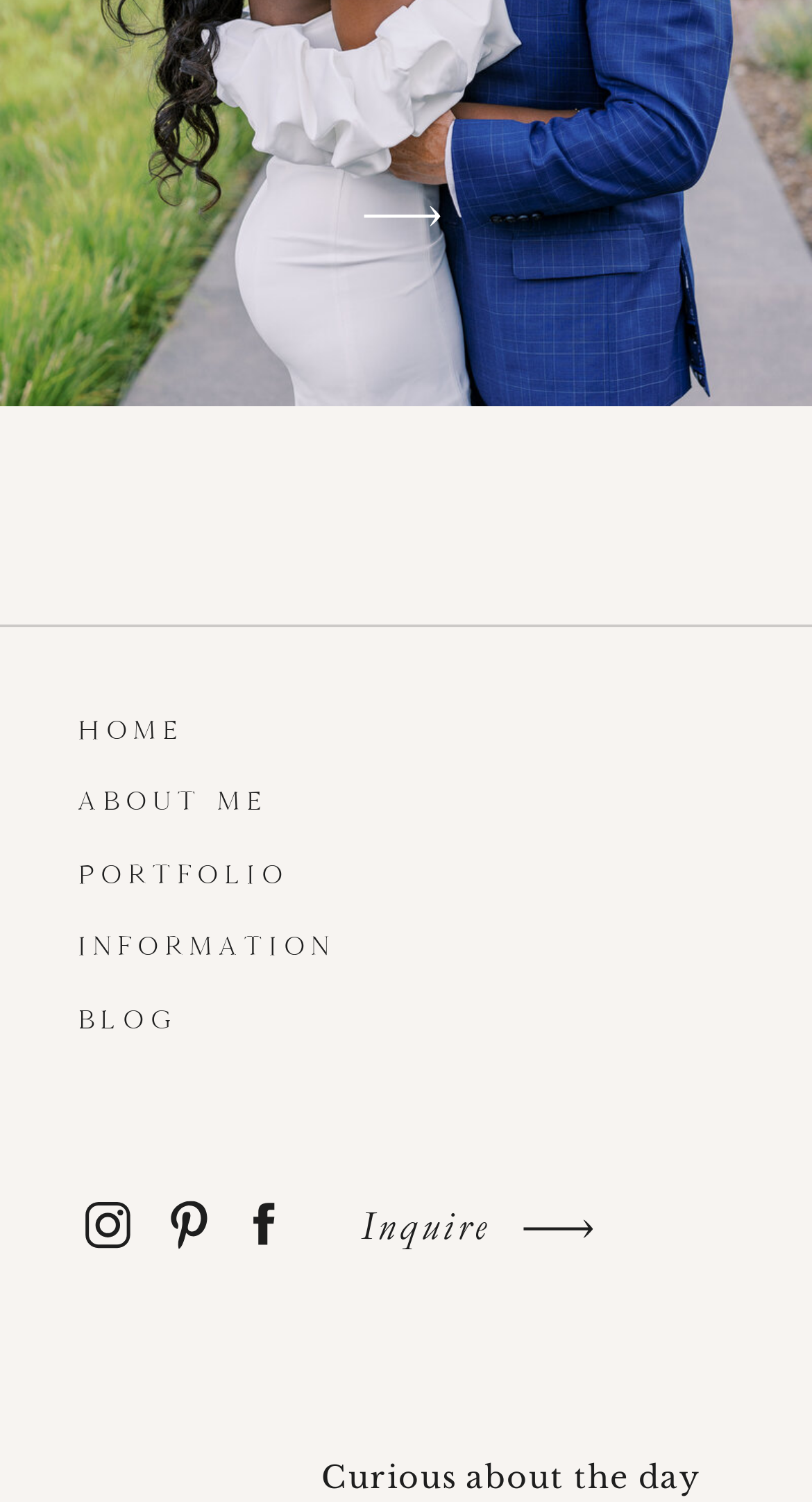How many arrow icons are on the page?
Refer to the image and answer the question using a single word or phrase.

3